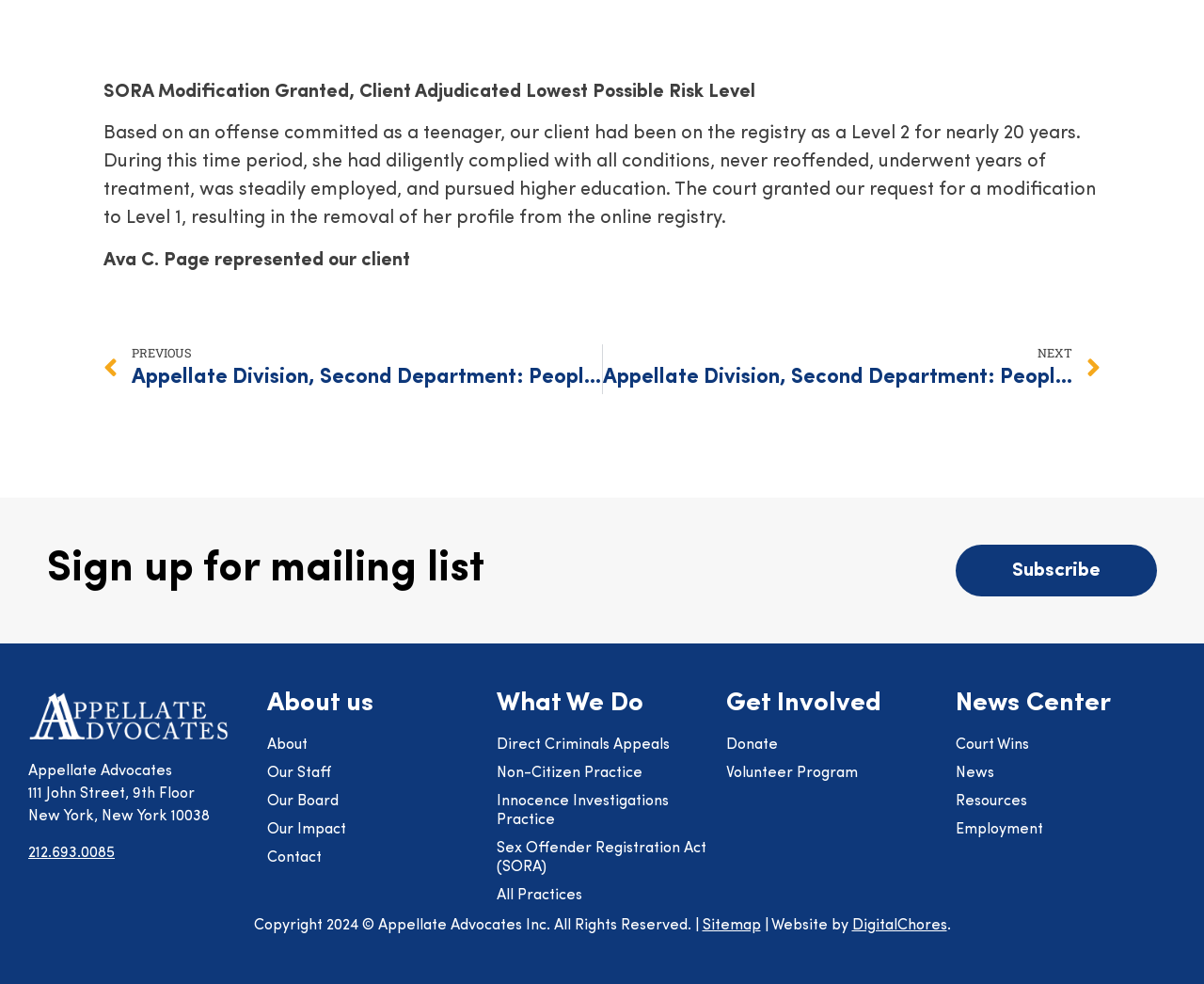Provide the bounding box coordinates for the UI element described in this sentence: "News". The coordinates should be four float values between 0 and 1, i.e., [left, top, right, bottom].

[0.794, 0.776, 0.969, 0.795]